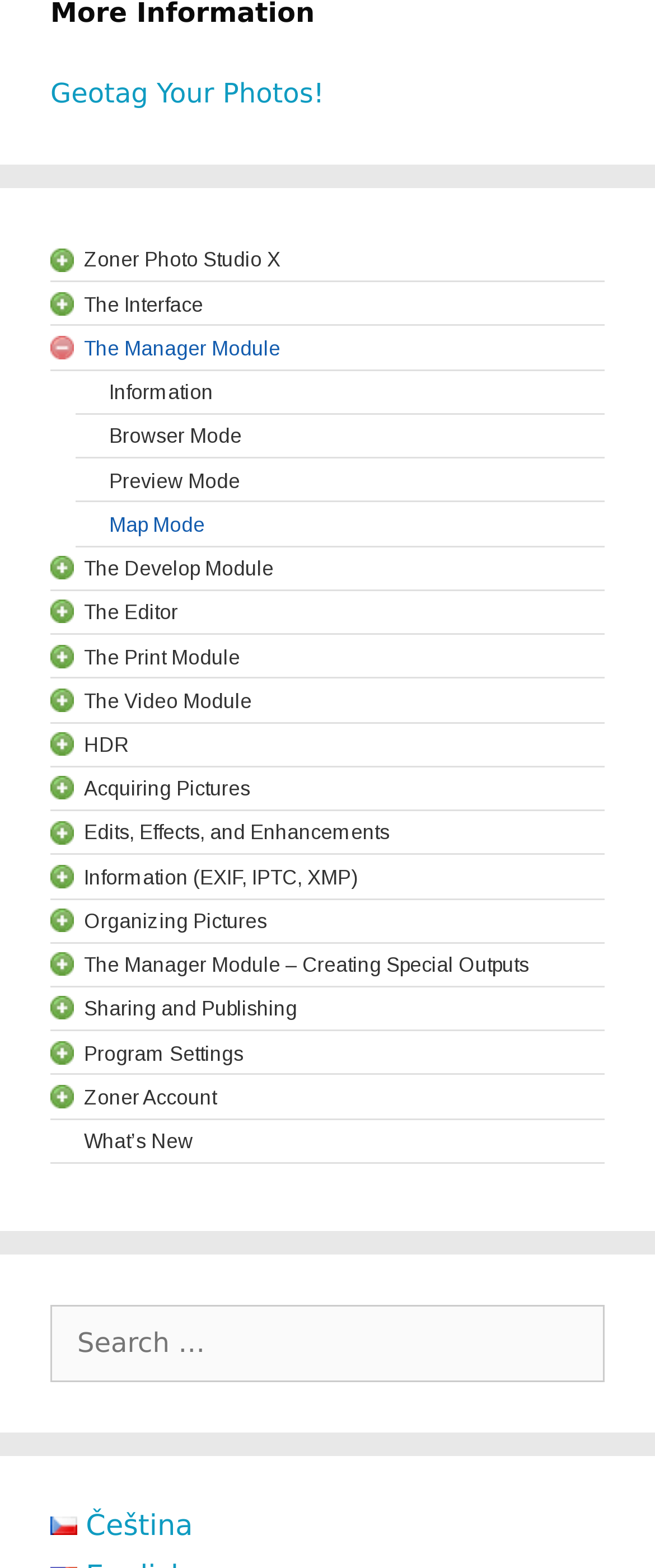Give a concise answer using one word or a phrase to the following question:
What is the purpose of the 'Search for:' box?

Searching